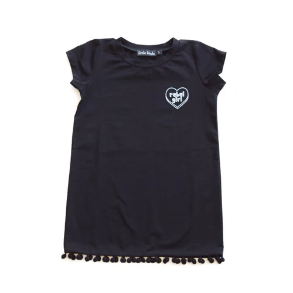What is the price of the dress?
Look at the image and provide a detailed response to the question.

The caption clearly states that the dress is priced at £15.00, indicating the exact cost of the dress.